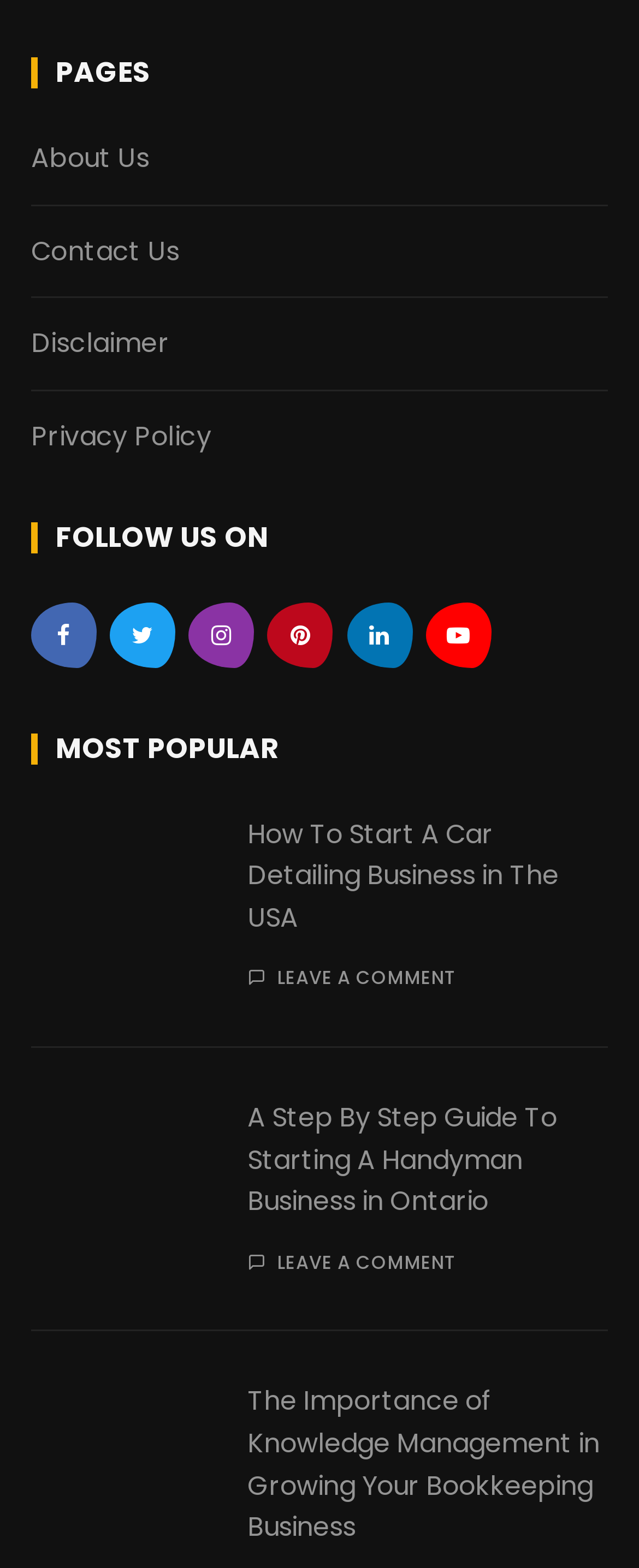Identify the bounding box coordinates of the section that should be clicked to achieve the task described: "Follow on Facebook".

[0.048, 0.384, 0.151, 0.426]